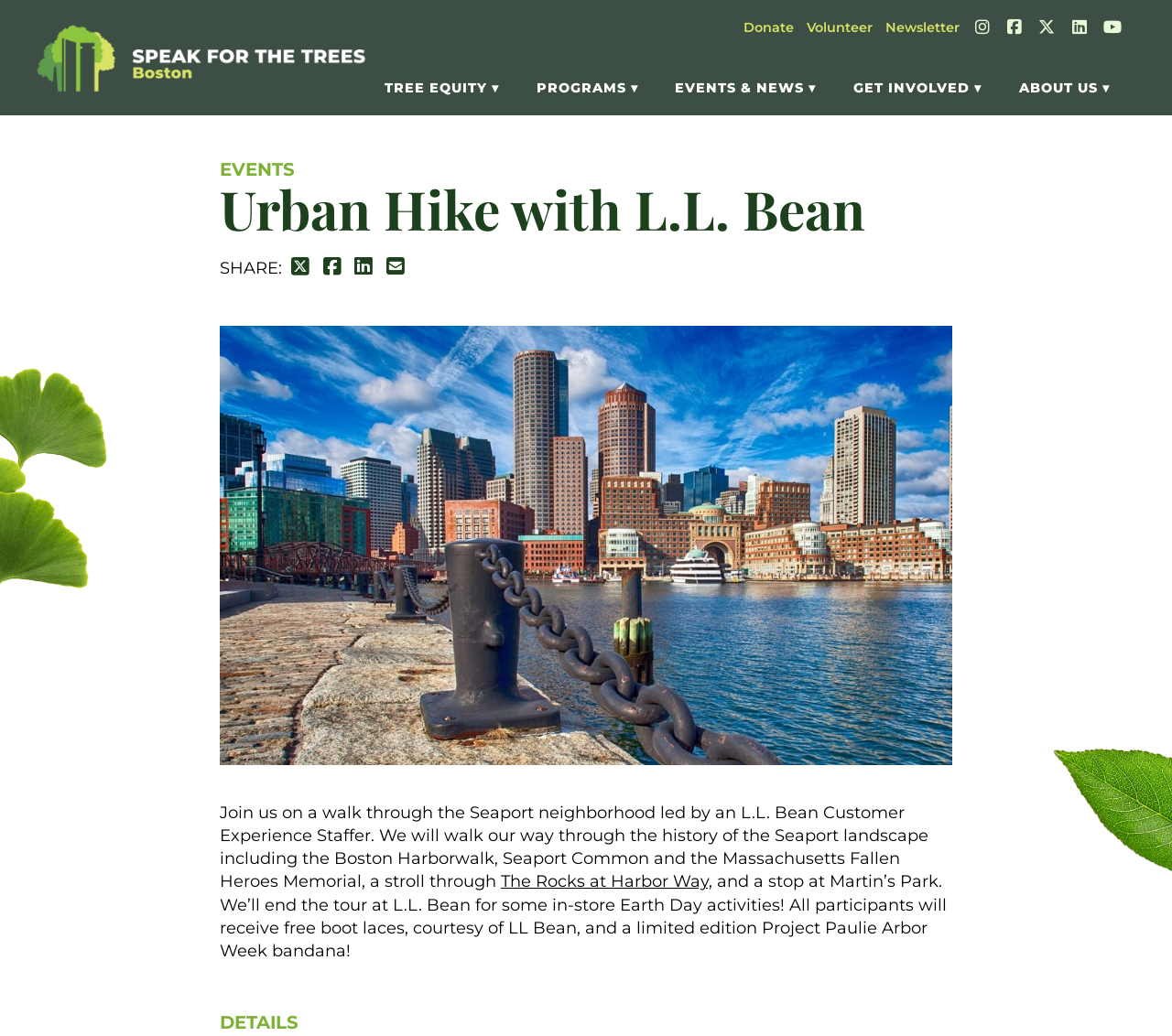Give a one-word or phrase response to the following question: What is the purpose of the Urban Hike with L.L. Bean event?

Walk through Seaport neighborhood